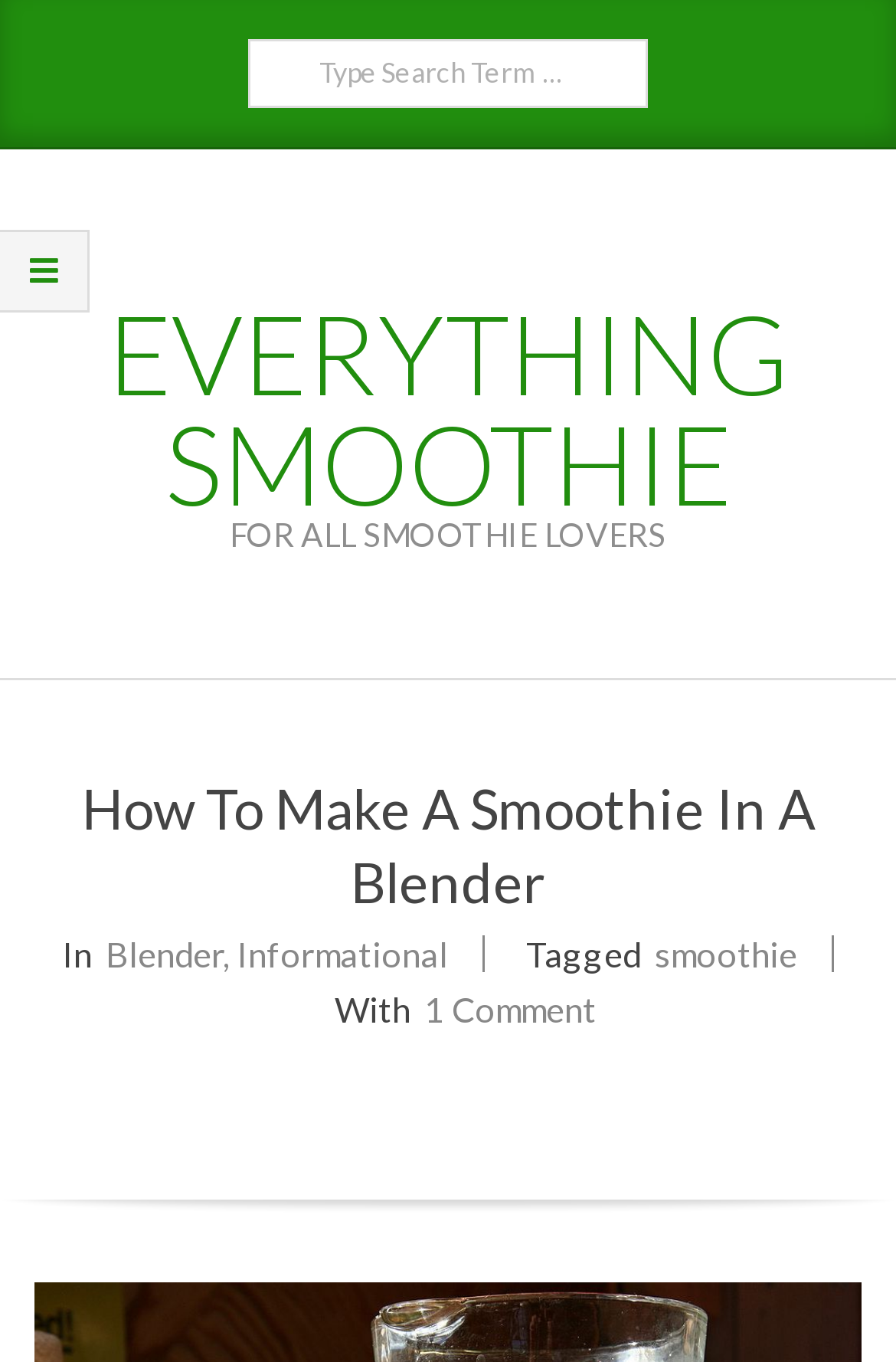Find the bounding box coordinates for the HTML element described as: "aria-label="Toggle mobile search"". The coordinates should consist of four float values between 0 and 1, i.e., [left, top, right, bottom].

None